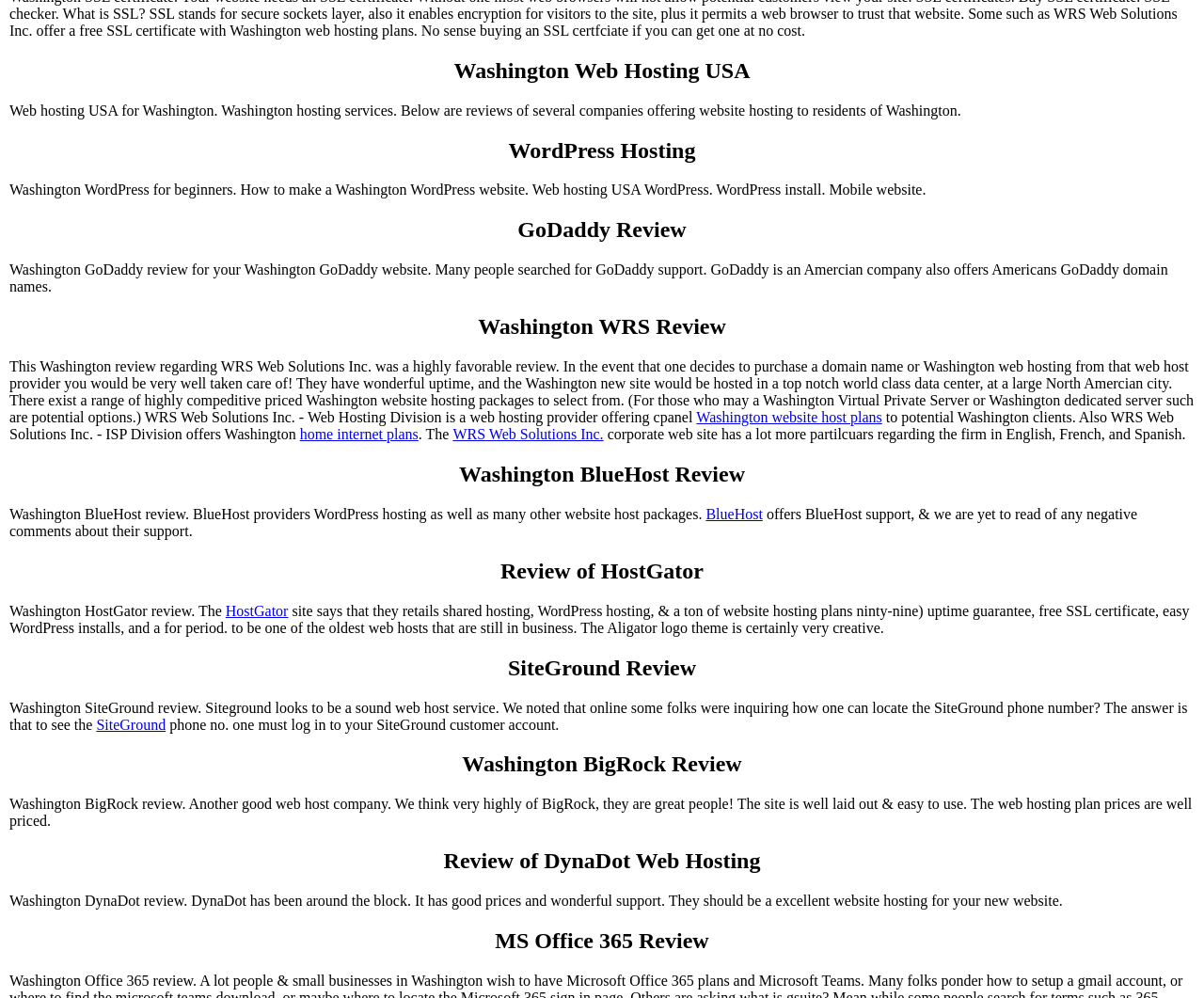What is the main topic of this webpage?
Answer the question with a single word or phrase, referring to the image.

Washington Web Hosting